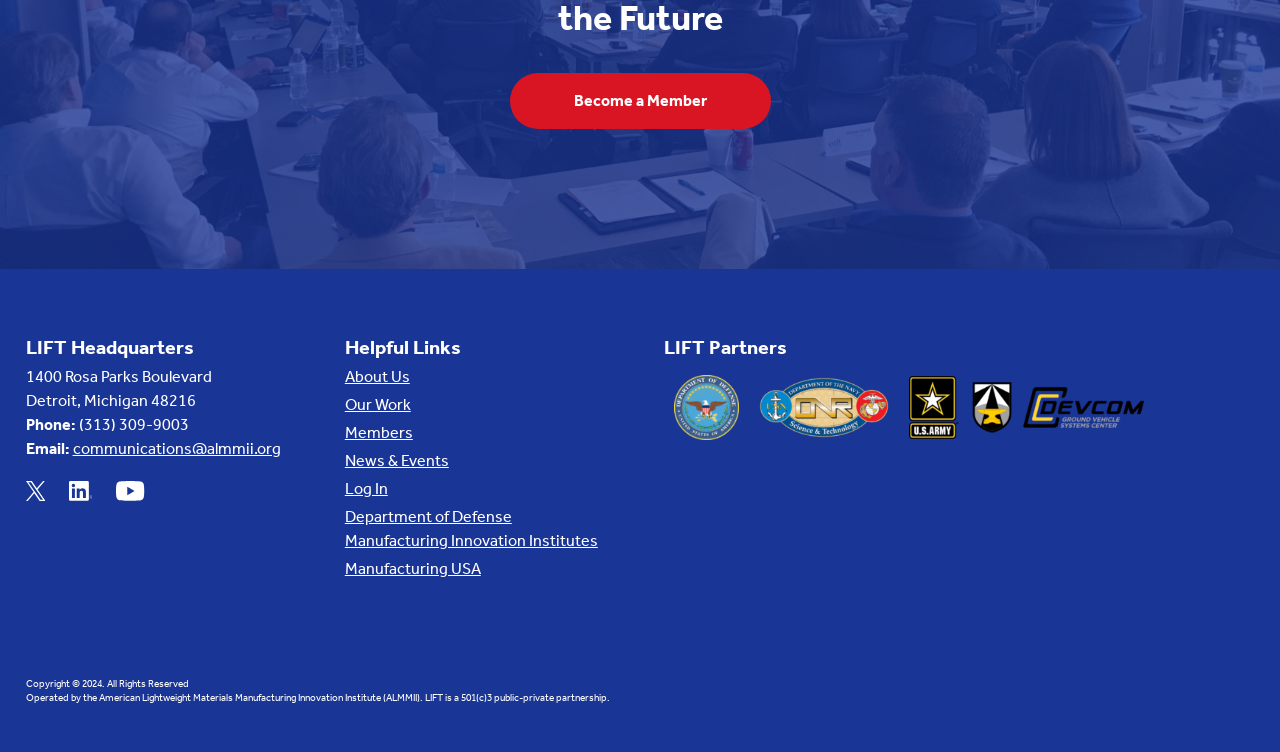Please find the bounding box coordinates of the element that needs to be clicked to perform the following instruction: "Read news about Roblox". The bounding box coordinates should be four float numbers between 0 and 1, represented as [left, top, right, bottom].

None